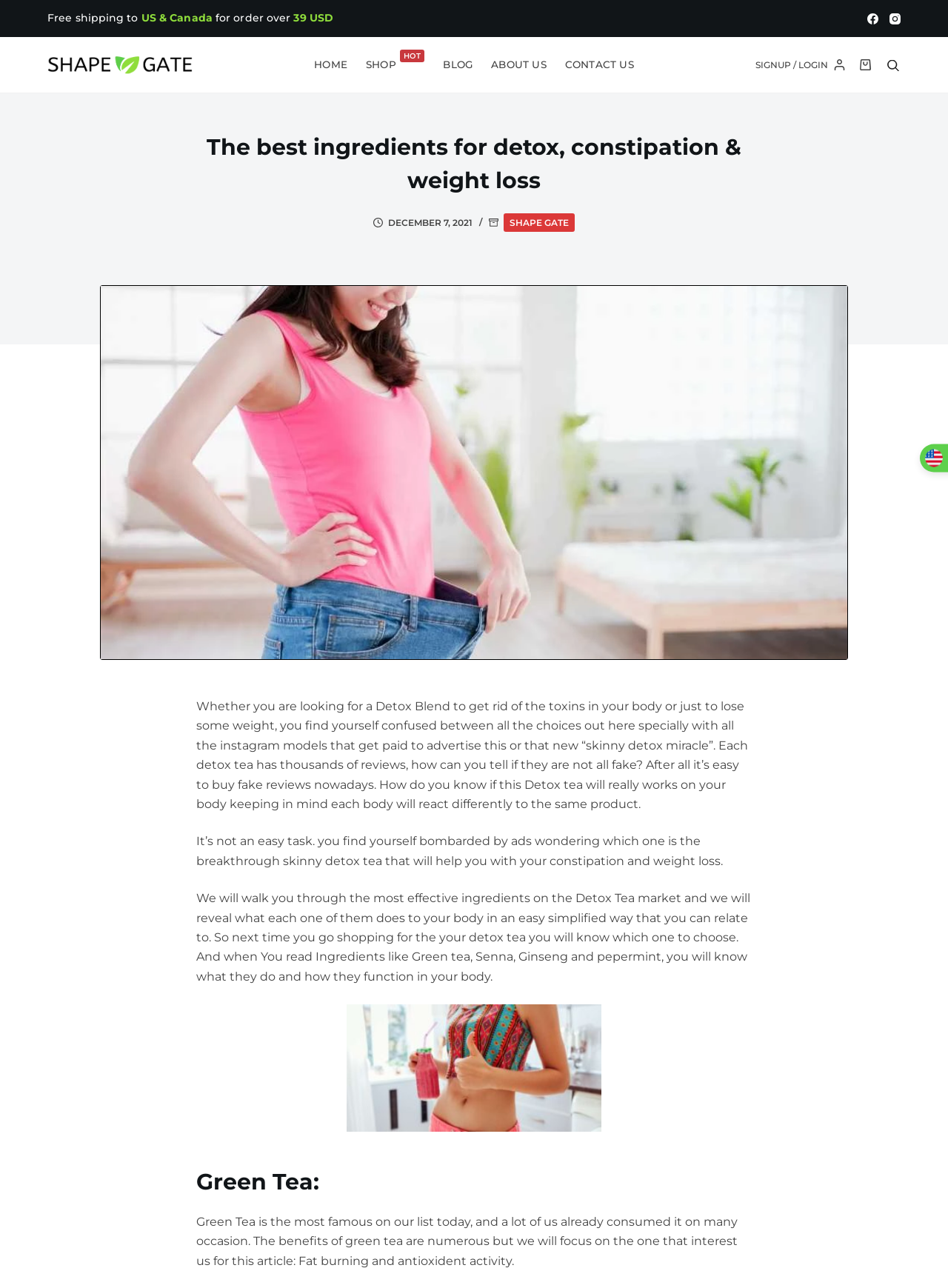Using the given description, provide the bounding box coordinates formatted as (top-left x, top-left y, bottom-right x, bottom-right y), with all values being floating point numbers between 0 and 1. Description: Skip to content

[0.0, 0.0, 0.031, 0.012]